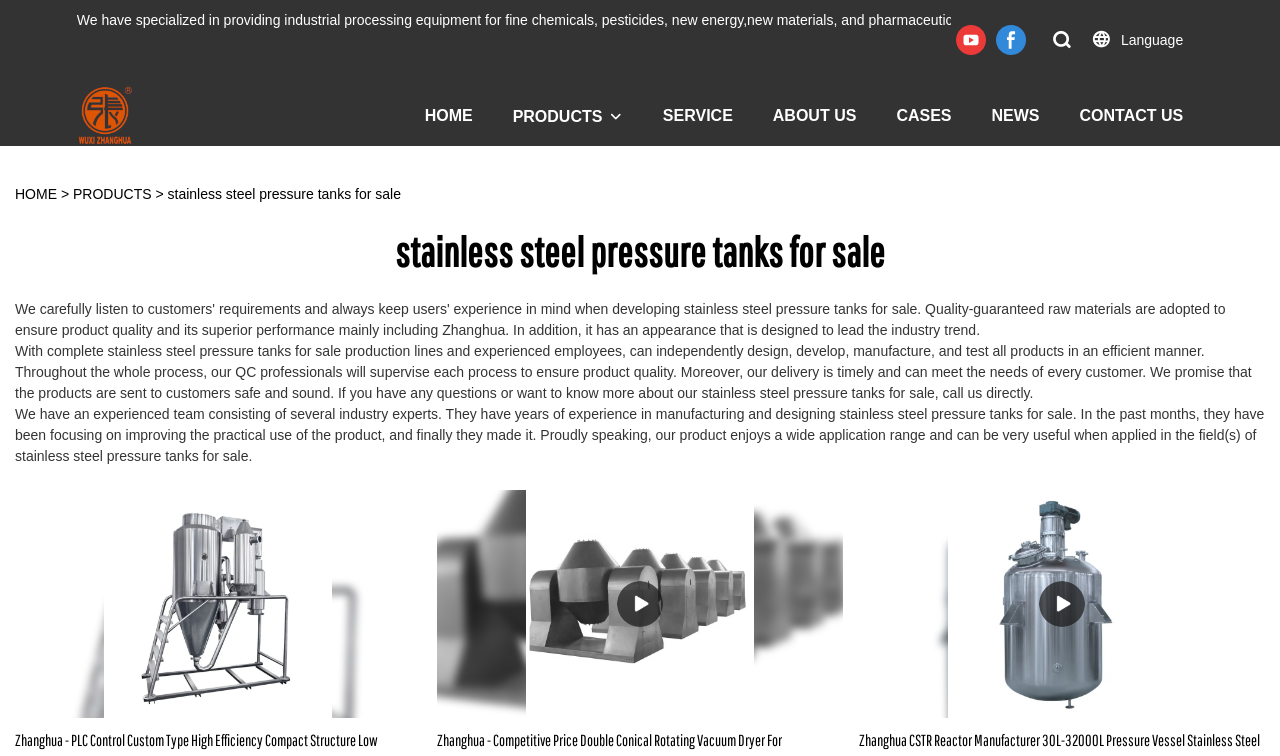Bounding box coordinates are specified in the format (top-left x, top-left y, bottom-right x, bottom-right y). All values are floating point numbers bounded between 0 and 1. Please provide the bounding box coordinate of the region this sentence describes: PRODUCTS

[0.057, 0.247, 0.118, 0.268]